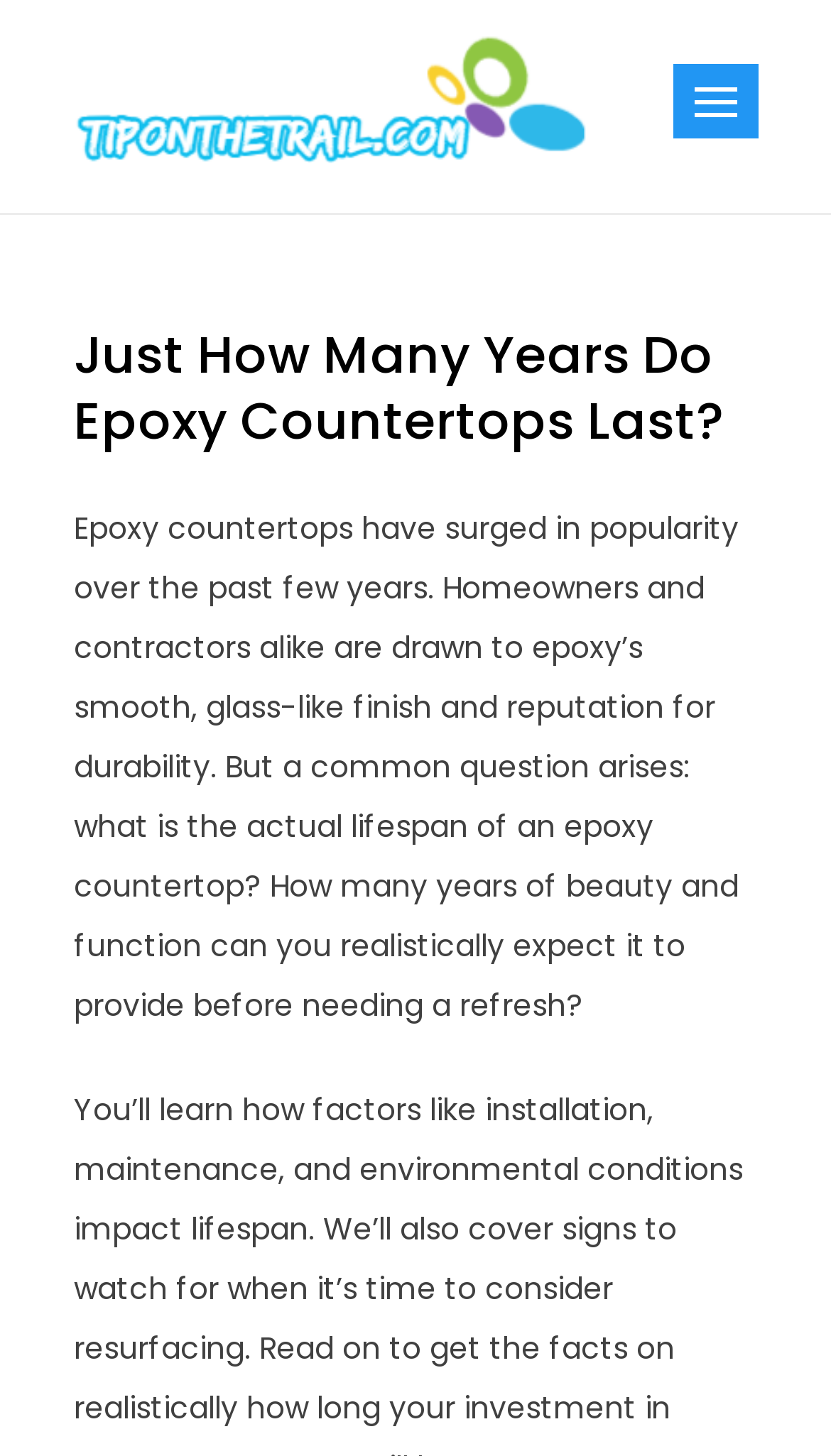Who are drawn to epoxy countertops?
Please provide a comprehensive answer based on the details in the screenshot.

The text states that both homeowners and contractors are drawn to epoxy countertops due to their smooth, glass-like finish and reputation for durability.